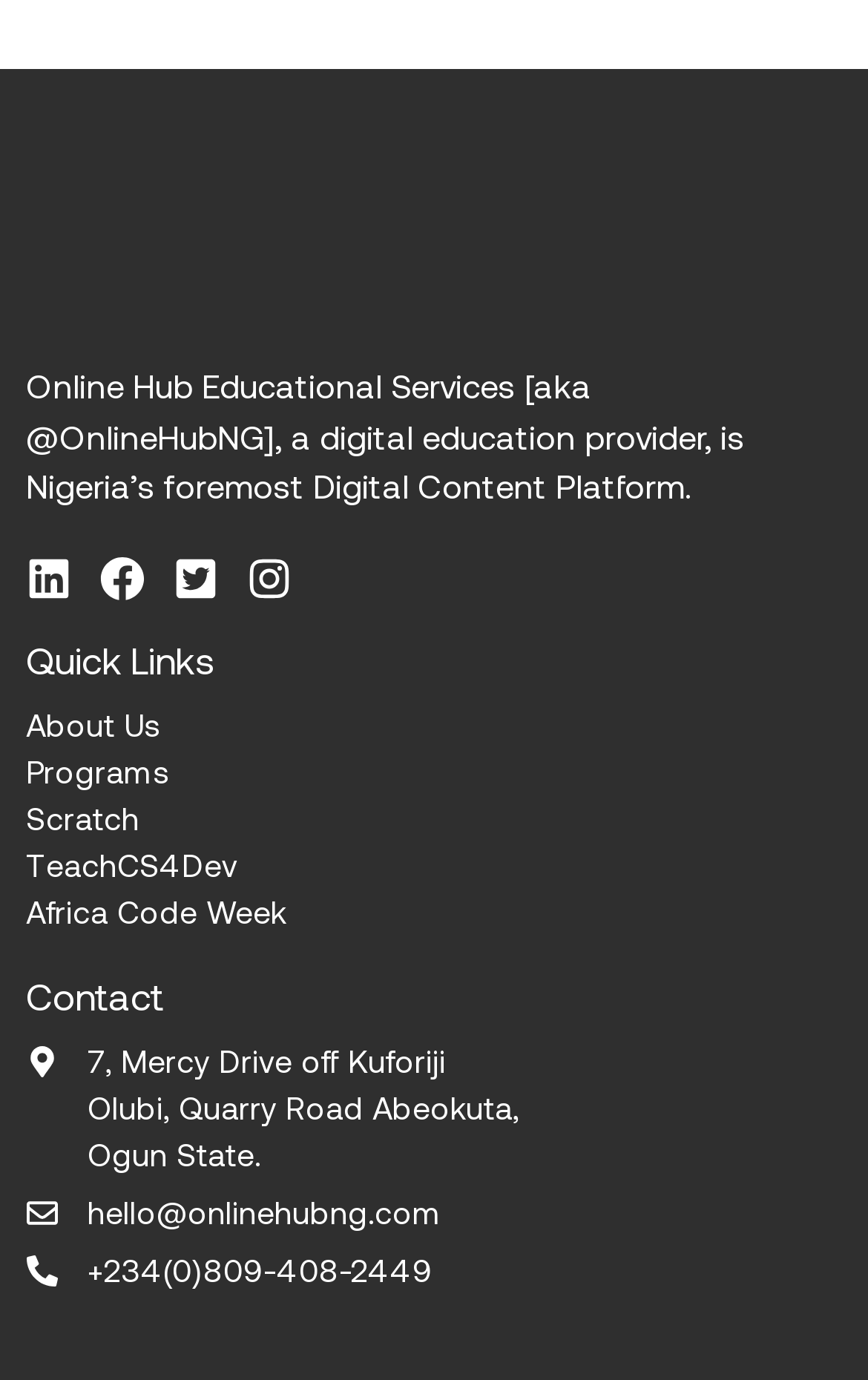Answer this question using a single word or a brief phrase:
What is the email address for contact?

hello@onlinehubng.com